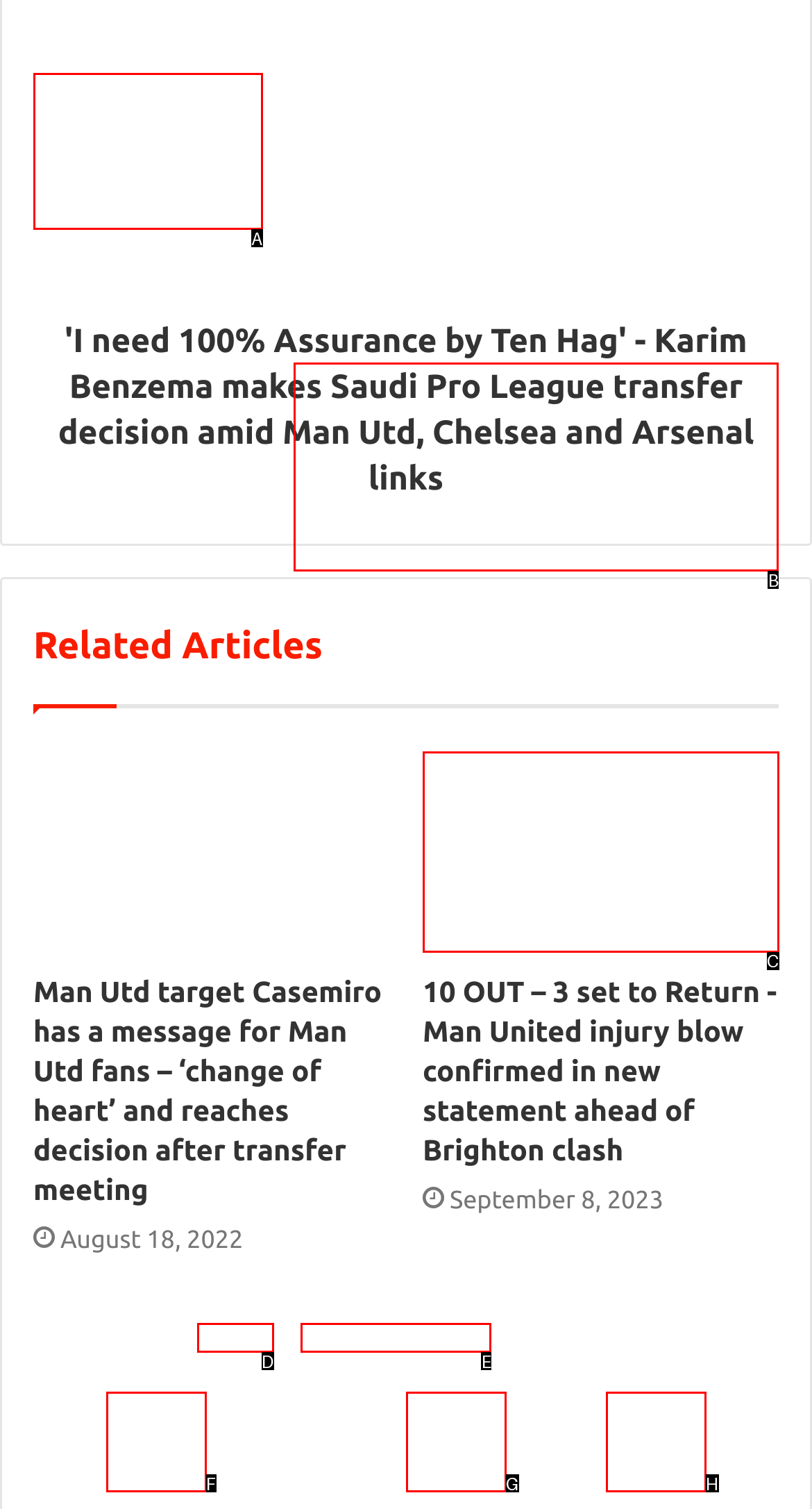Out of the given choices, which letter corresponds to the UI element required to Check Man United injury blow ahead of Brighton clash? Answer with the letter.

C